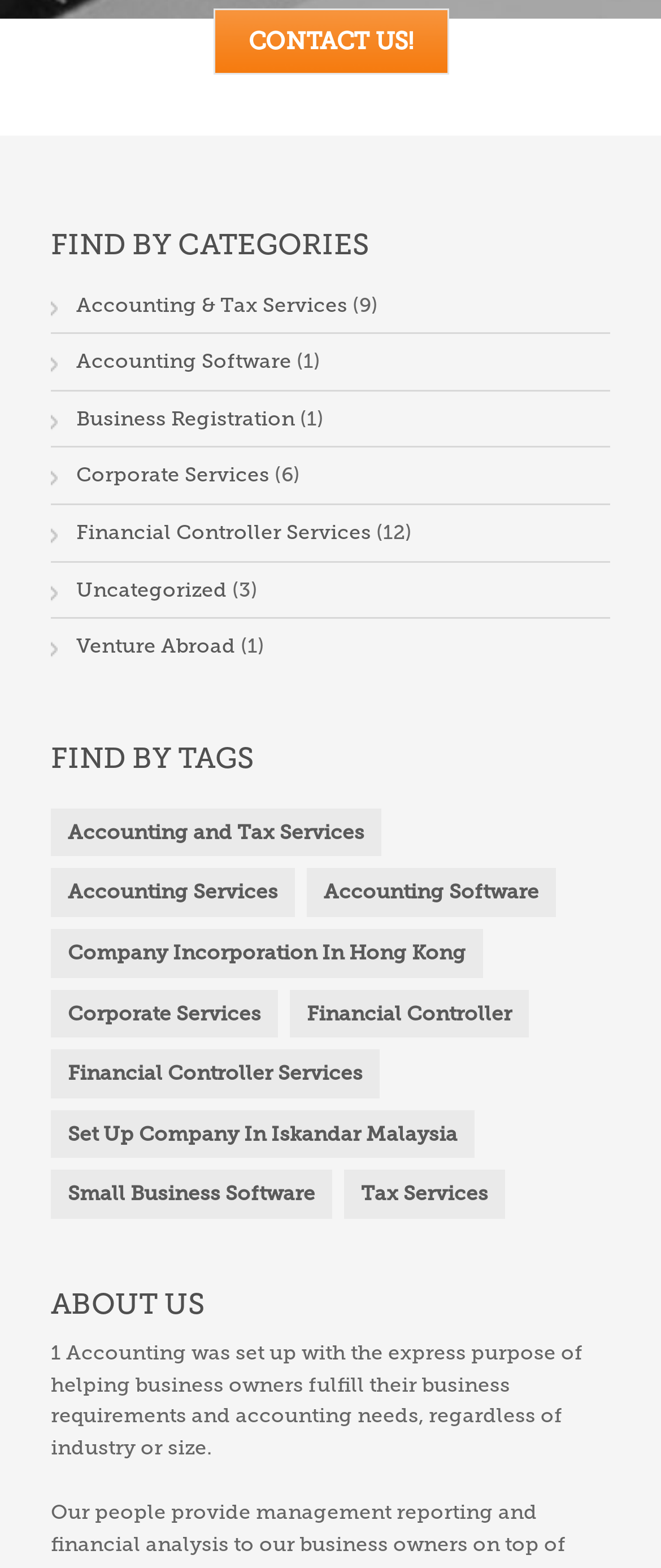Please find the bounding box coordinates of the element's region to be clicked to carry out this instruction: "Contact us".

[0.322, 0.005, 0.678, 0.047]